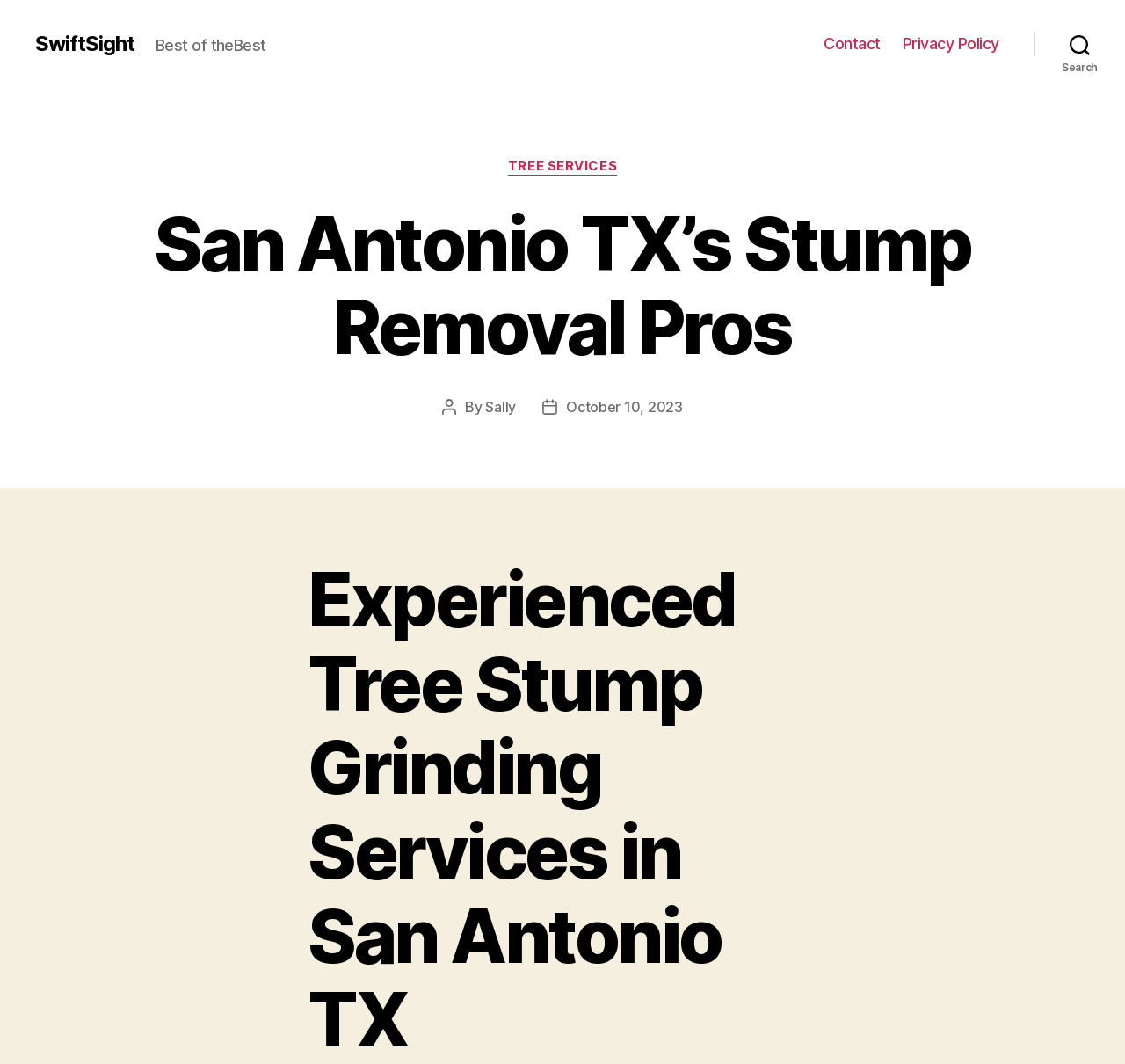From the image, can you give a detailed response to the question below:
What is the company name?

The company name can be found in the top-left corner of the webpage, where it says 'San Antonio TX’s Stump Removal Pros – SwiftSight'. The word 'SwiftSight' is a link, indicating that it is the company name.